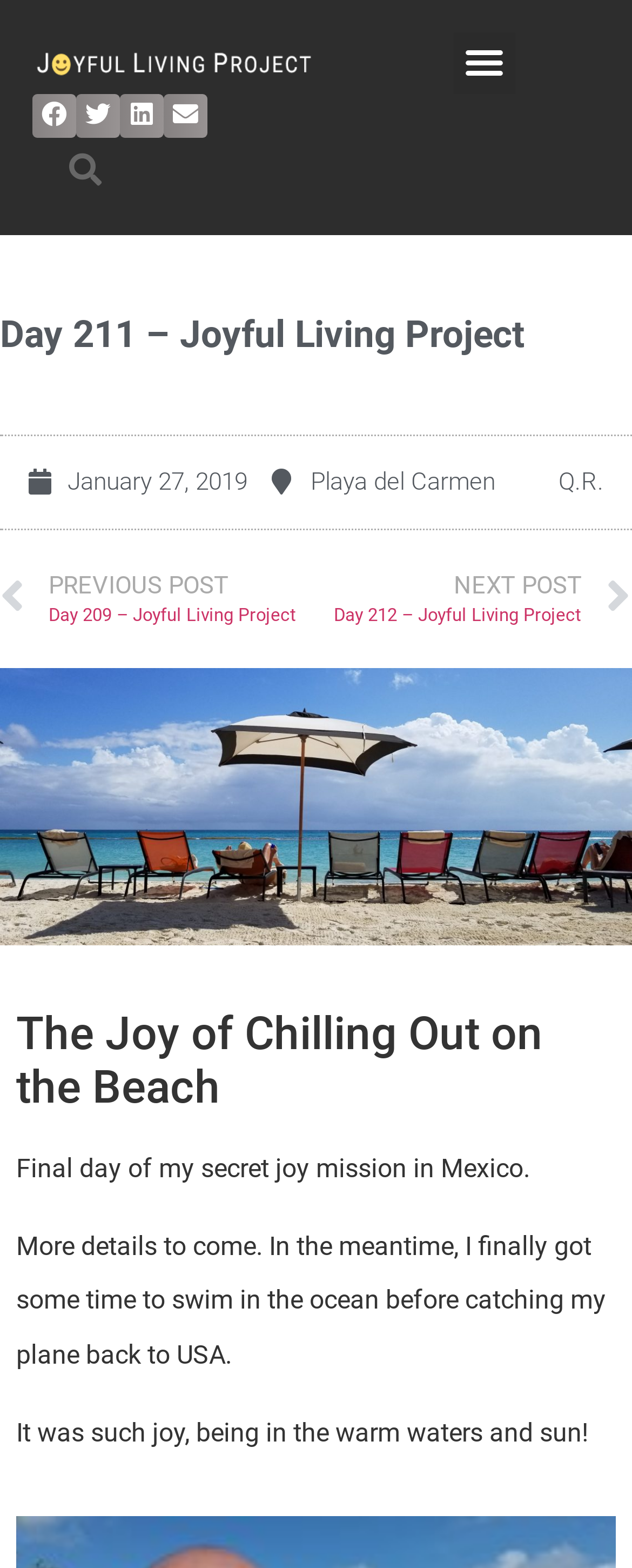What is the location of the joyful living project?
Based on the visual, give a brief answer using one word or a short phrase.

Playa del Carmen, Q.R.